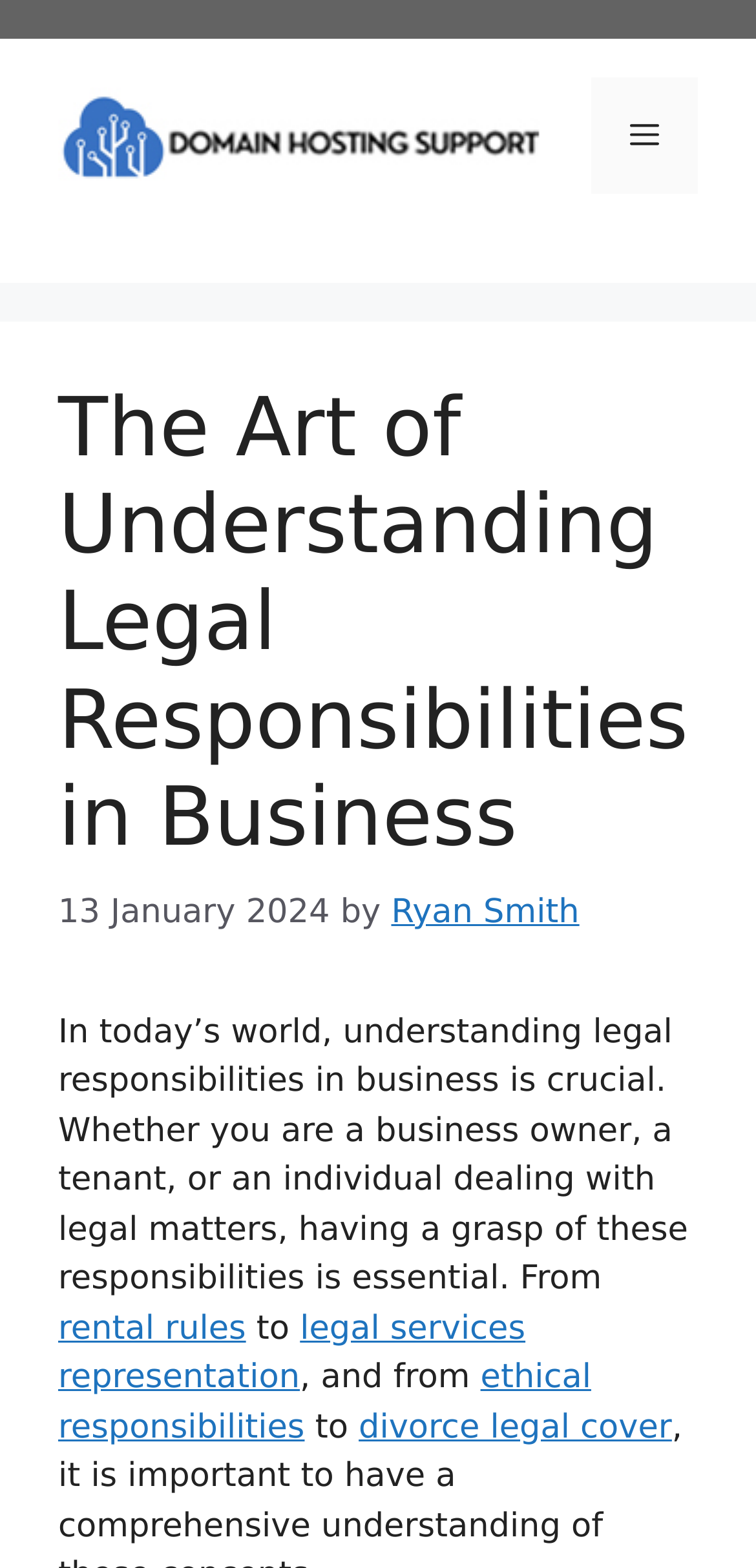Extract the main headline from the webpage and generate its text.

The Art of Understanding Legal Responsibilities in Business